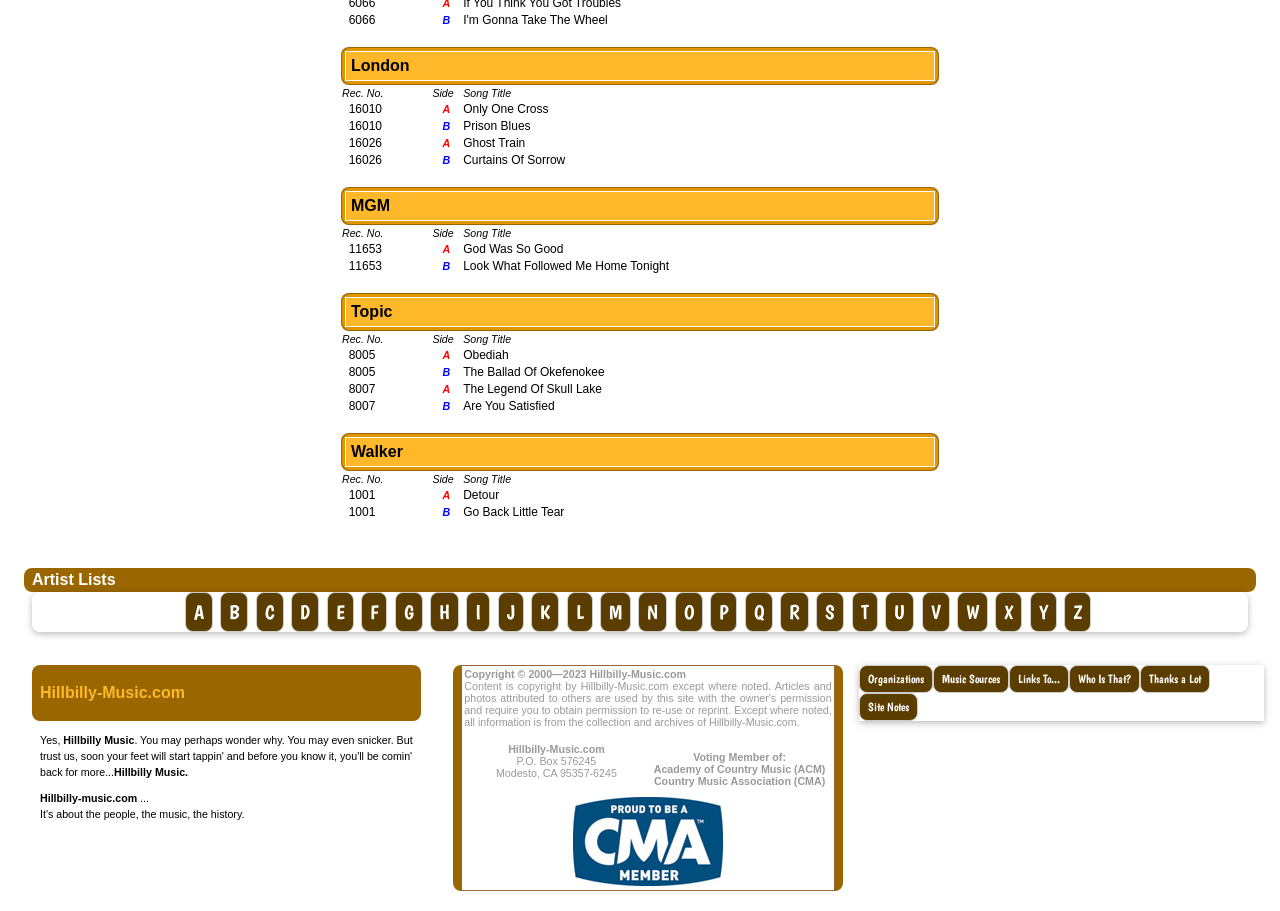Locate the bounding box coordinates of the element you need to click to accomplish the task described by this instruction: "Click the accessibility tools link".

None